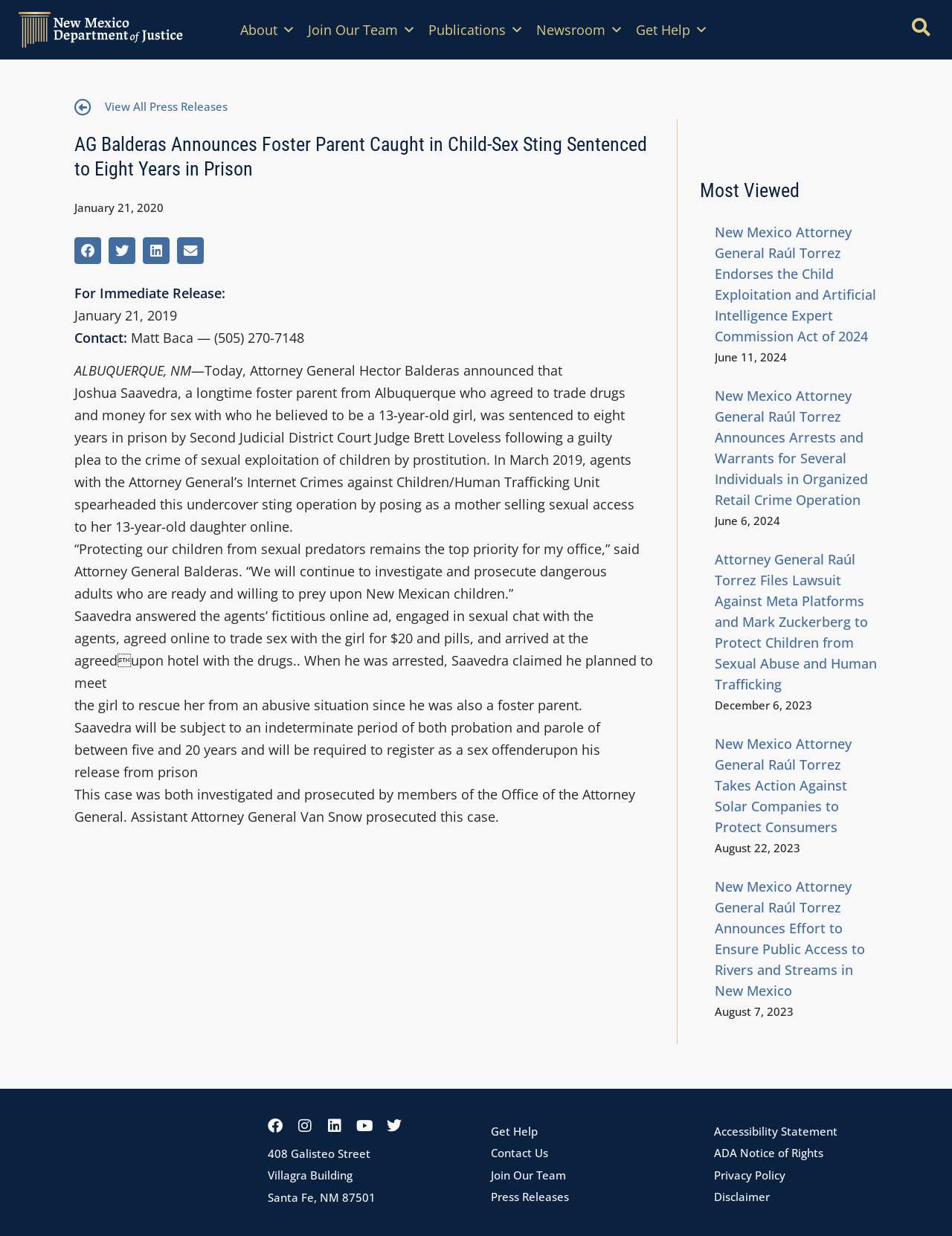With reference to the screenshot, provide a detailed response to the question below:
What is the name of the Attorney General mentioned in the article?

The article mentions 'Attorney General Hector Balderas' in the sentence '“Protecting our children from sexual predators remains the top priority for my office,” said Attorney General Balderas.'